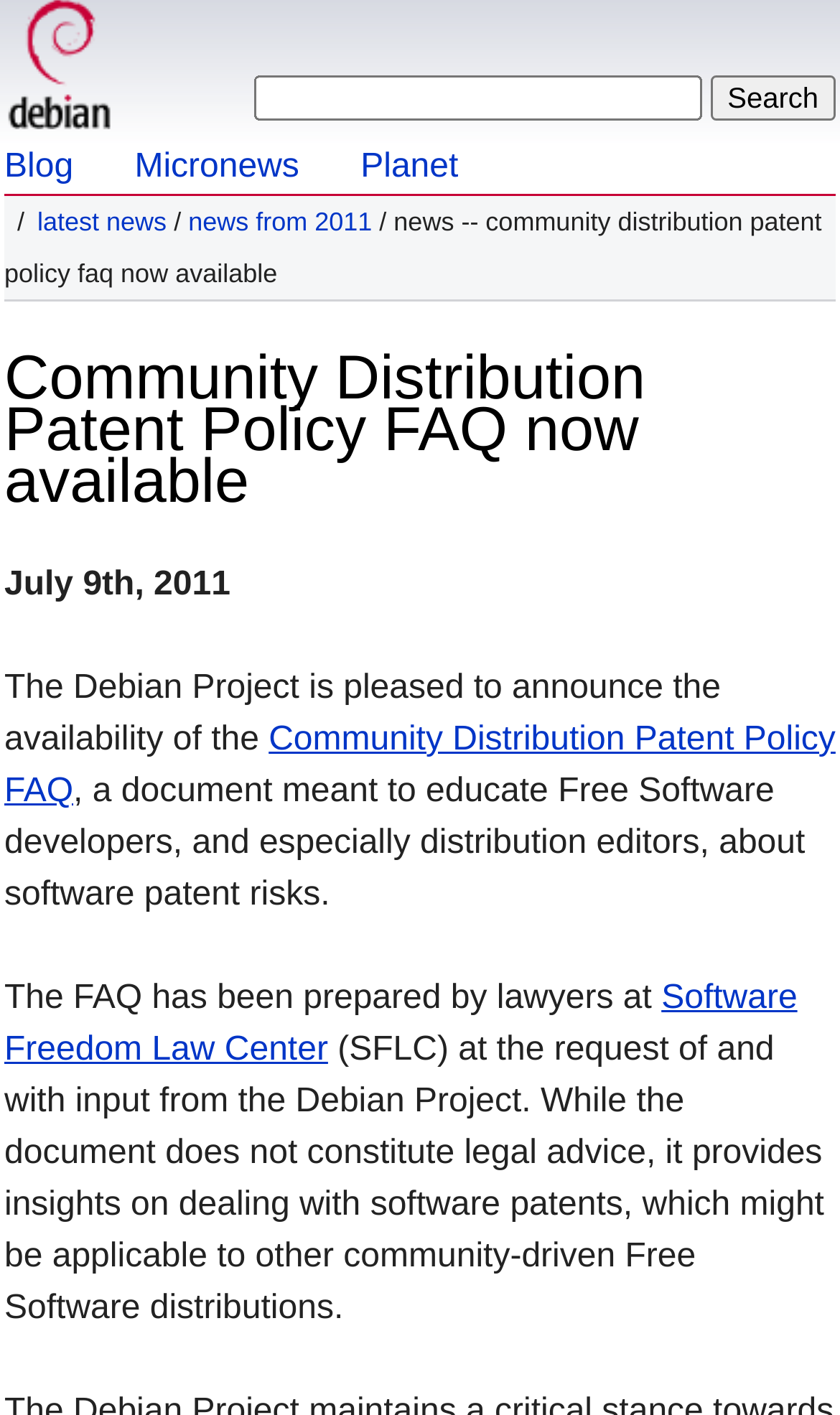Locate the primary headline on the webpage and provide its text.

Community Distribution Patent Policy FAQ now available